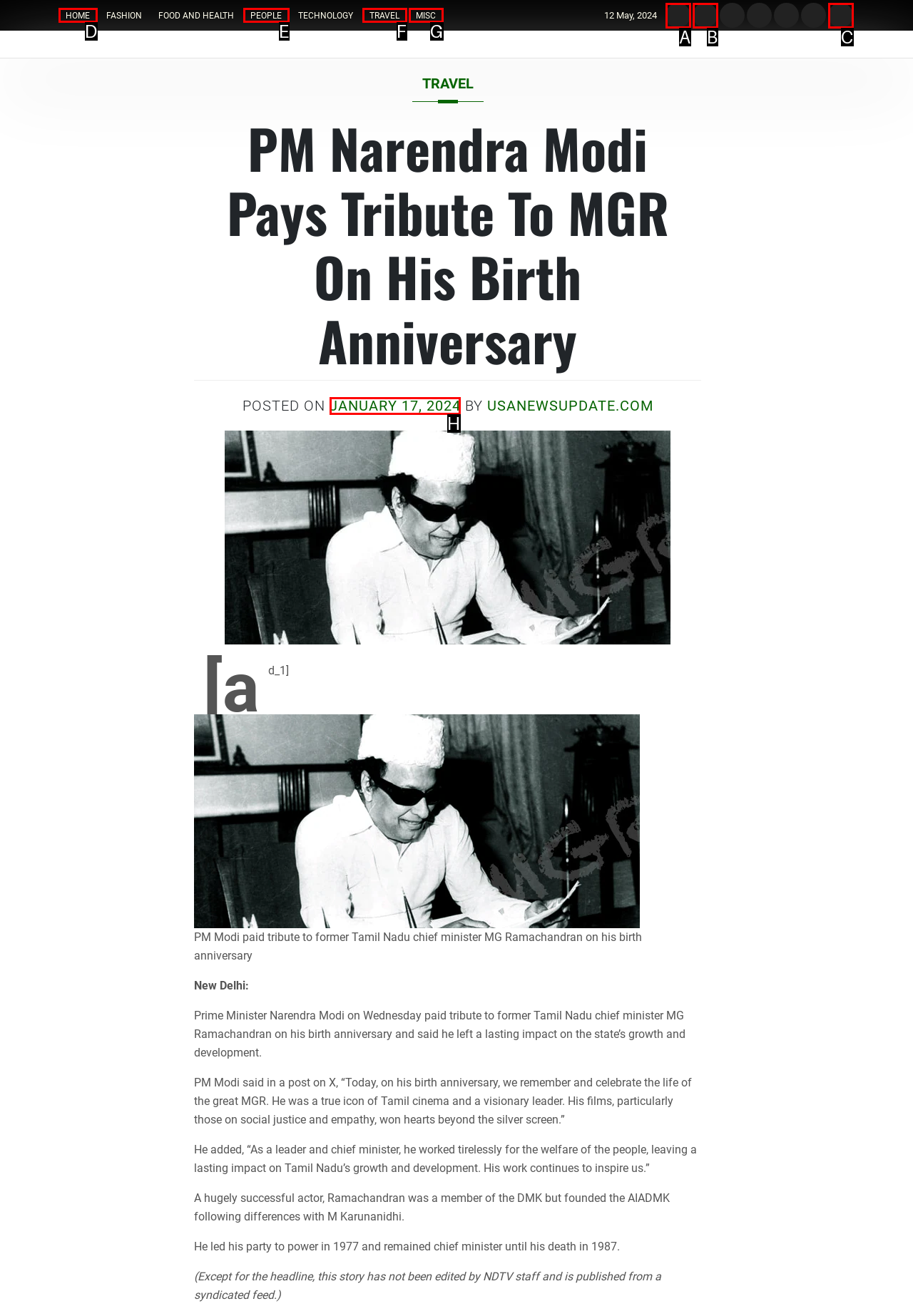Look at the highlighted elements in the screenshot and tell me which letter corresponds to the task: Click on the link to JANUARY 17, 2024.

H